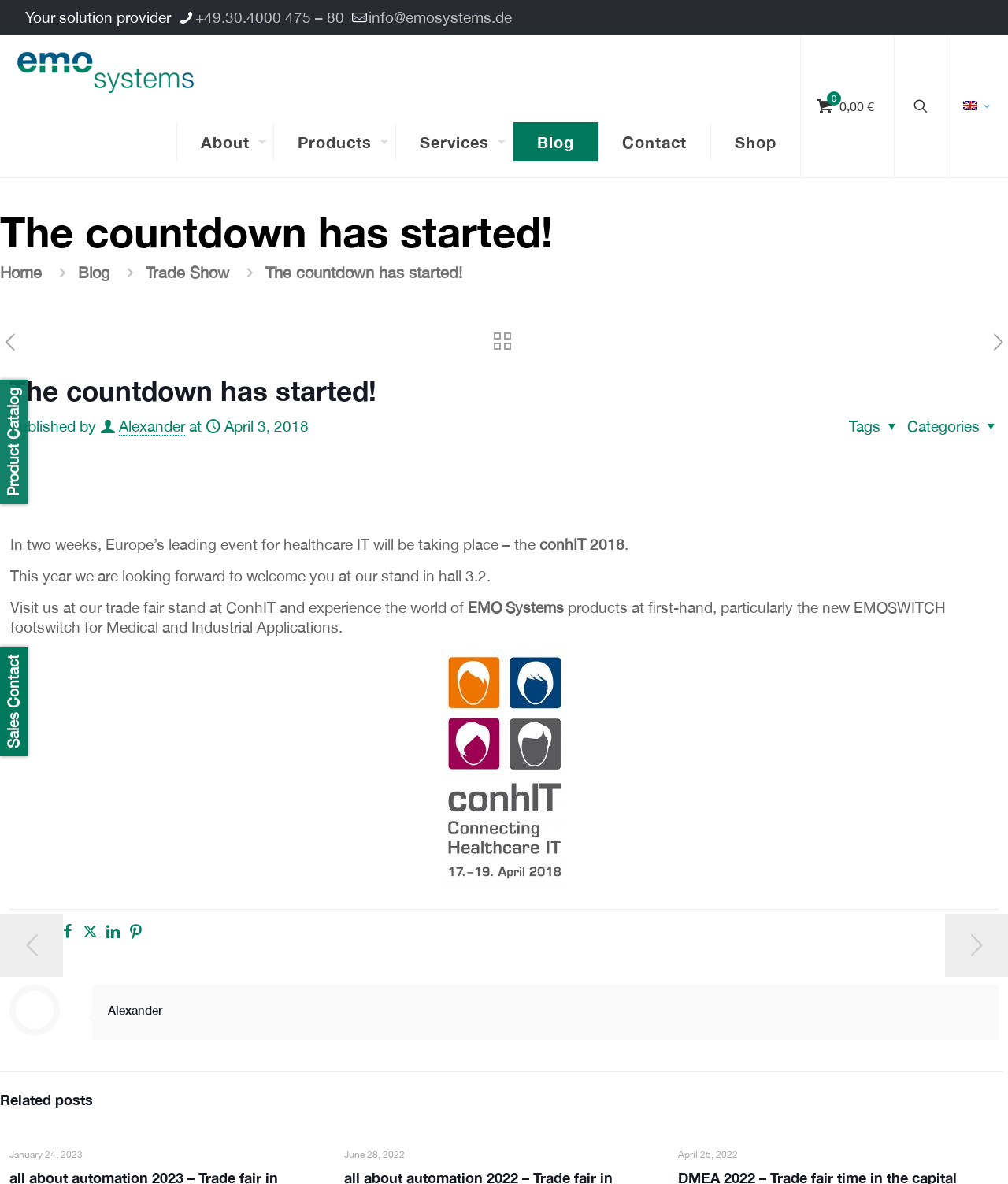Use one word or a short phrase to answer the question provided: 
How many related posts are there?

3